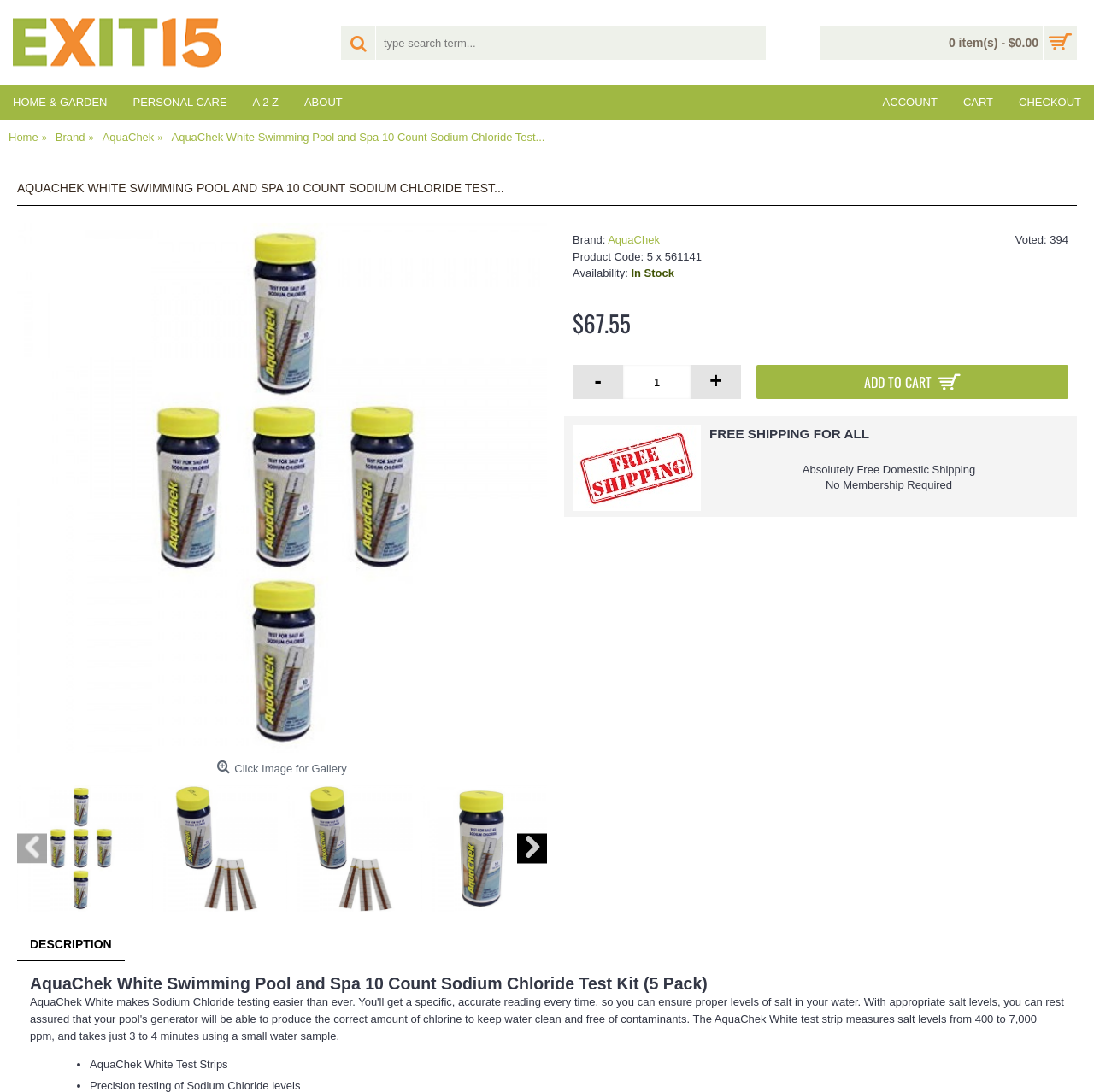What is the benefit of free shipping?
Using the visual information, answer the question in a single word or phrase.

Absolutely Free Domestic Shipping